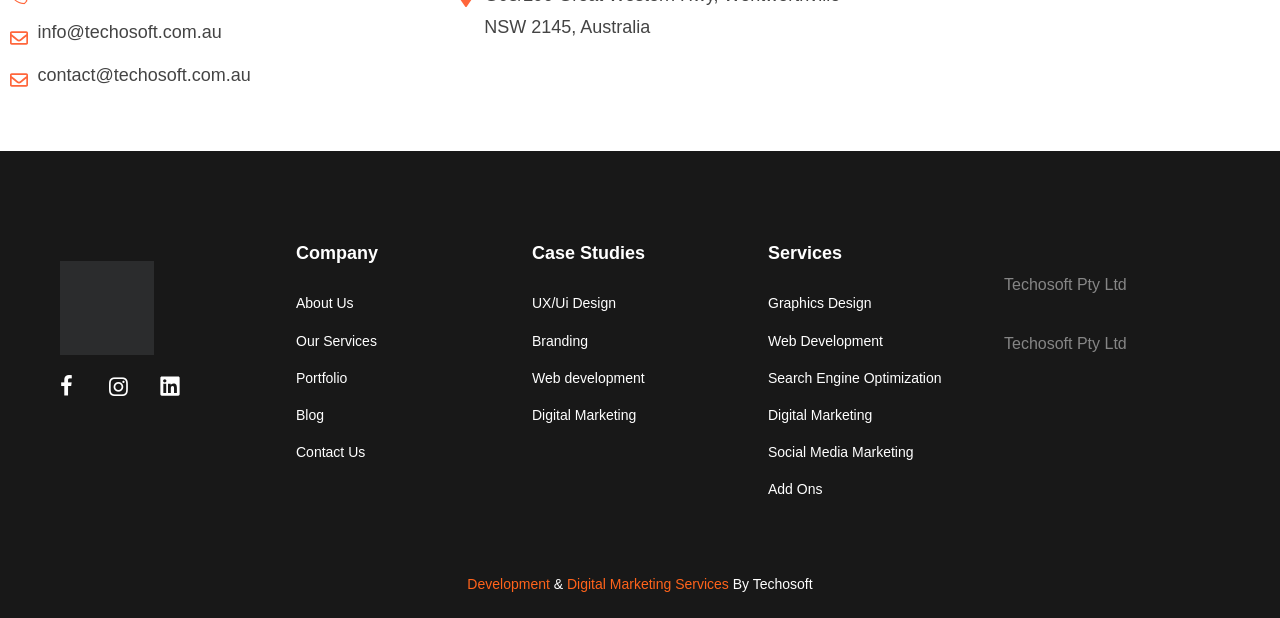Answer succinctly with a single word or phrase:
What social media platforms are linked?

Facebook, Instagram, LinkedIn